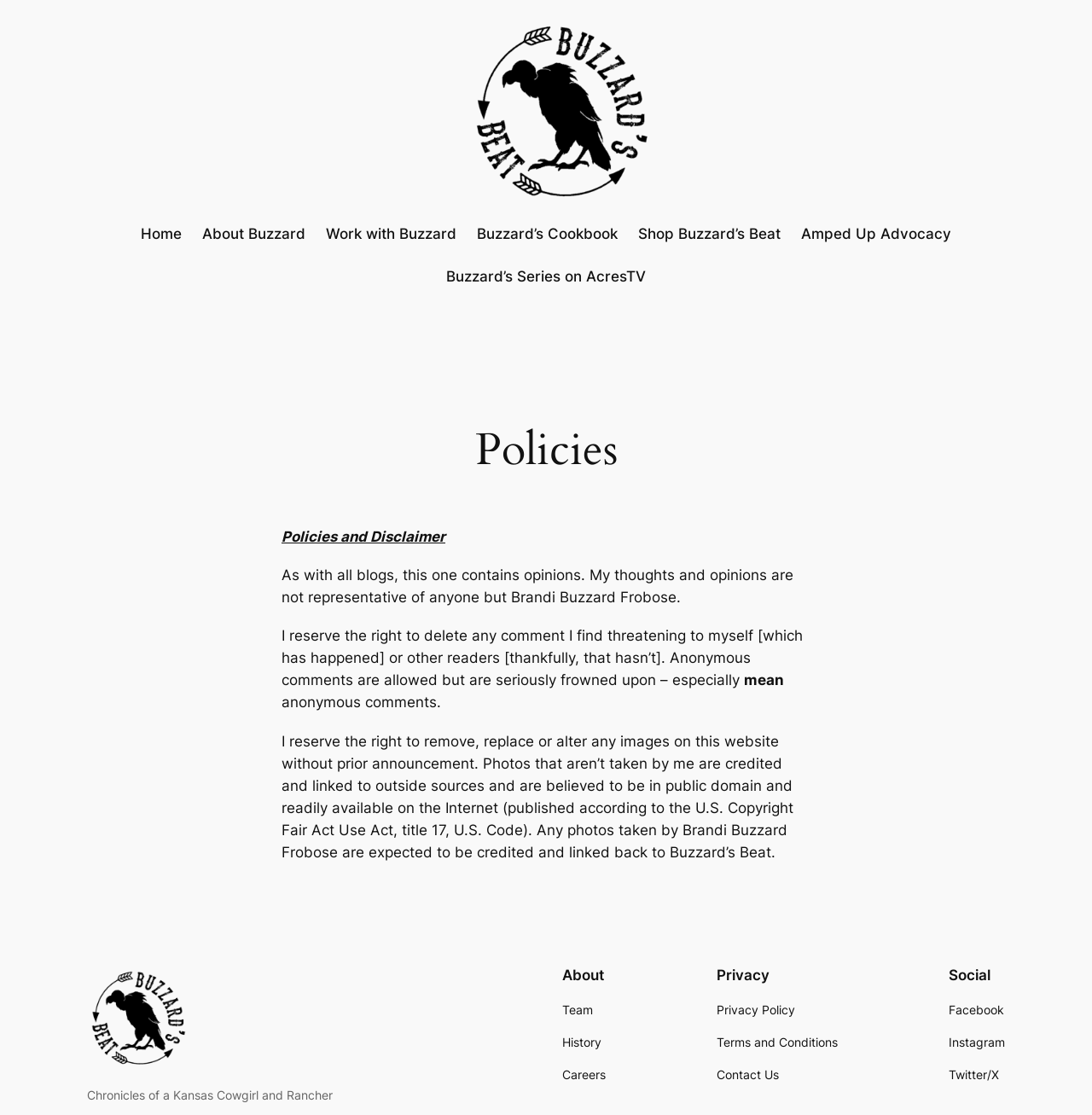Identify the bounding box coordinates for the region to click in order to carry out this instruction: "go to home page". Provide the coordinates using four float numbers between 0 and 1, formatted as [left, top, right, bottom].

[0.129, 0.2, 0.166, 0.22]